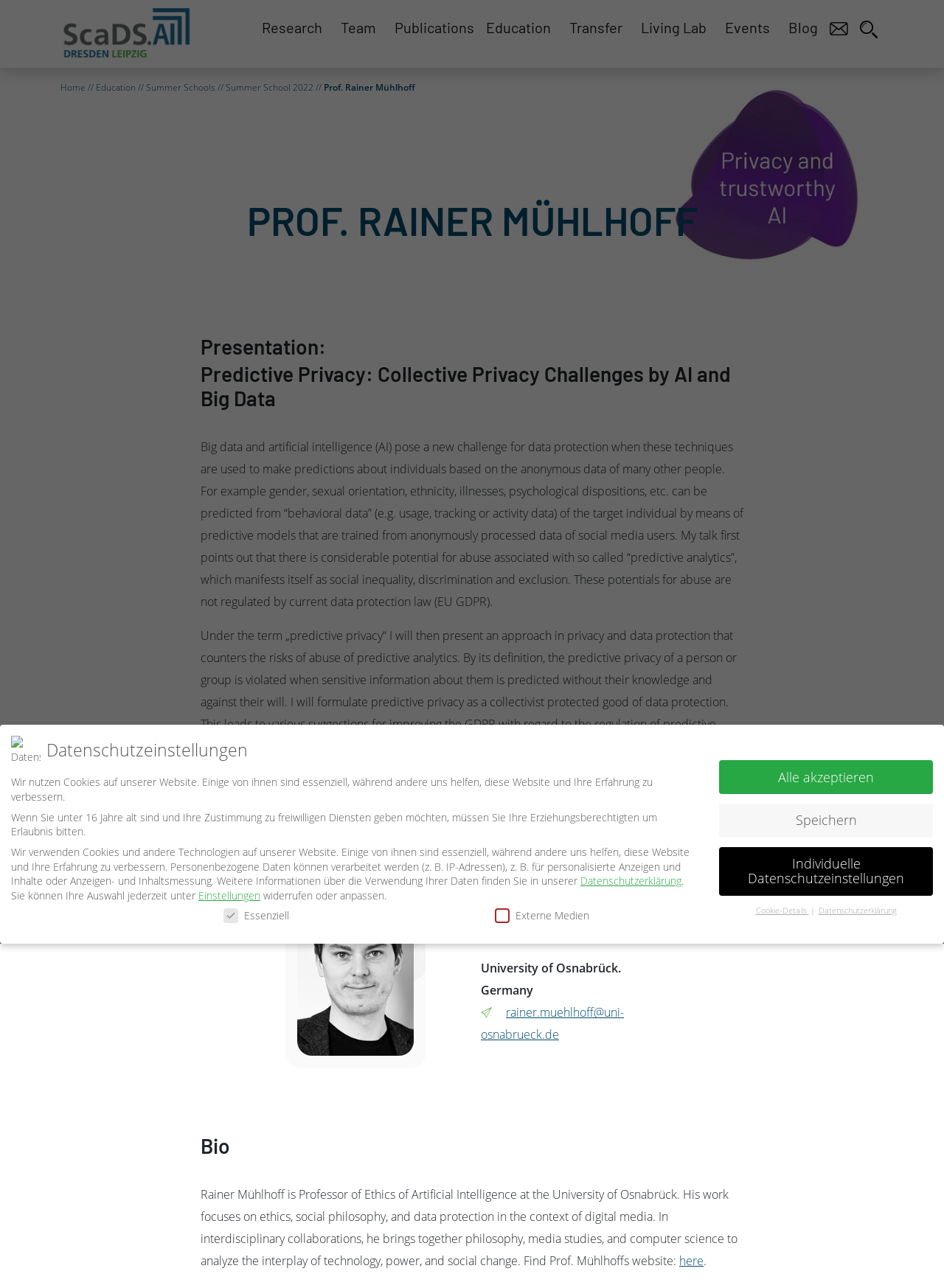What is the name of the professor who gave a presentation?
Please craft a detailed and exhaustive response to the question.

I found the answer by looking at the heading 'PROF. RAINER MÜHLHOFF' and the text 'Prof. Rainer Mühlhoff' which is a static text element.